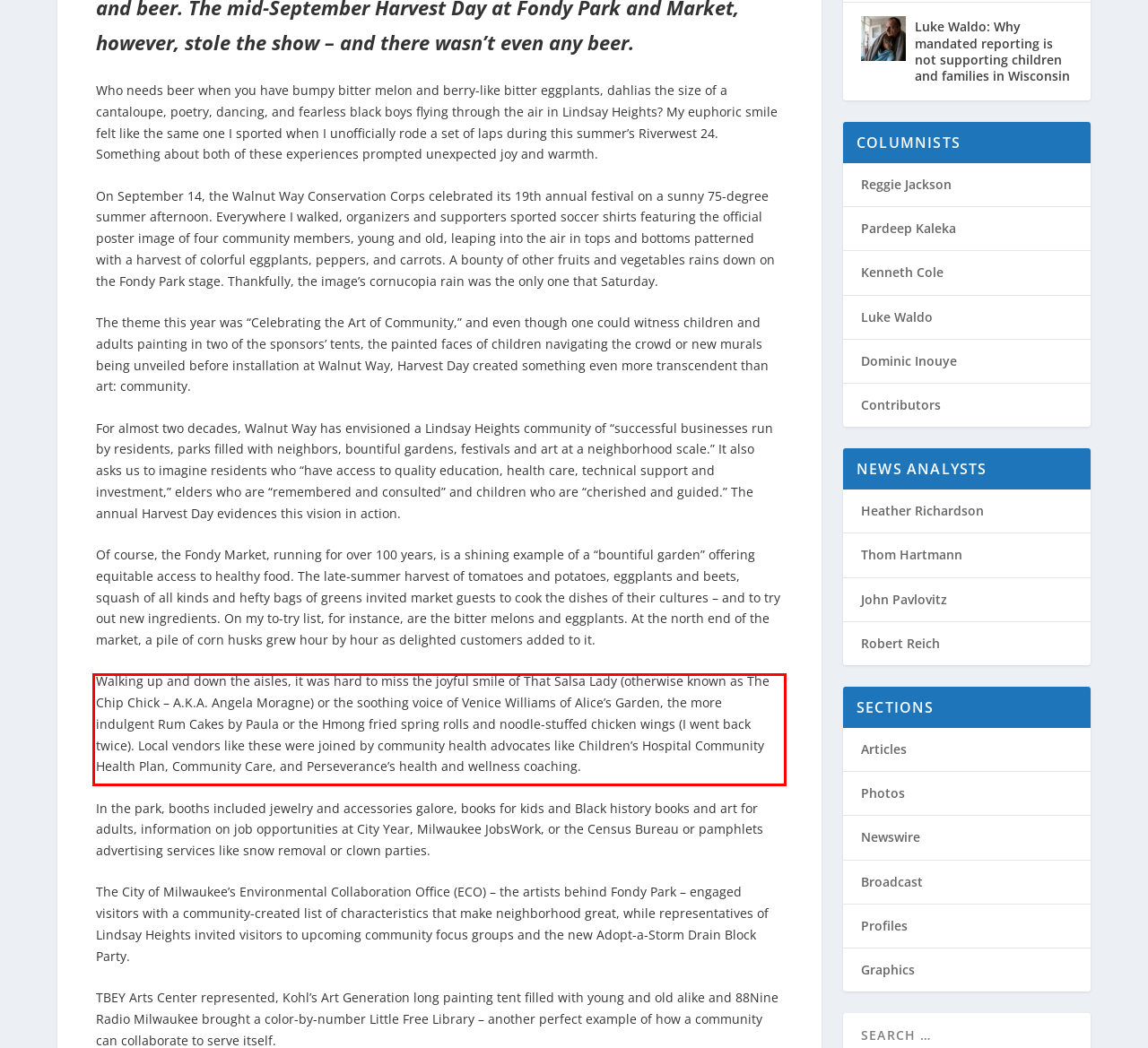Please identify and extract the text from the UI element that is surrounded by a red bounding box in the provided webpage screenshot.

Walking up and down the aisles, it was hard to miss the joyful smile of That Salsa Lady (otherwise known as The Chip Chick – A.K.A. Angela Moragne) or the soothing voice of Venice Williams of Alice’s Garden, the more indulgent Rum Cakes by Paula or the Hmong fried spring rolls and noodle-stuffed chicken wings (I went back twice). Local vendors like these were joined by community health advocates like Children’s Hospital Community Health Plan, Community Care, and Perseverance’s health and wellness coaching.